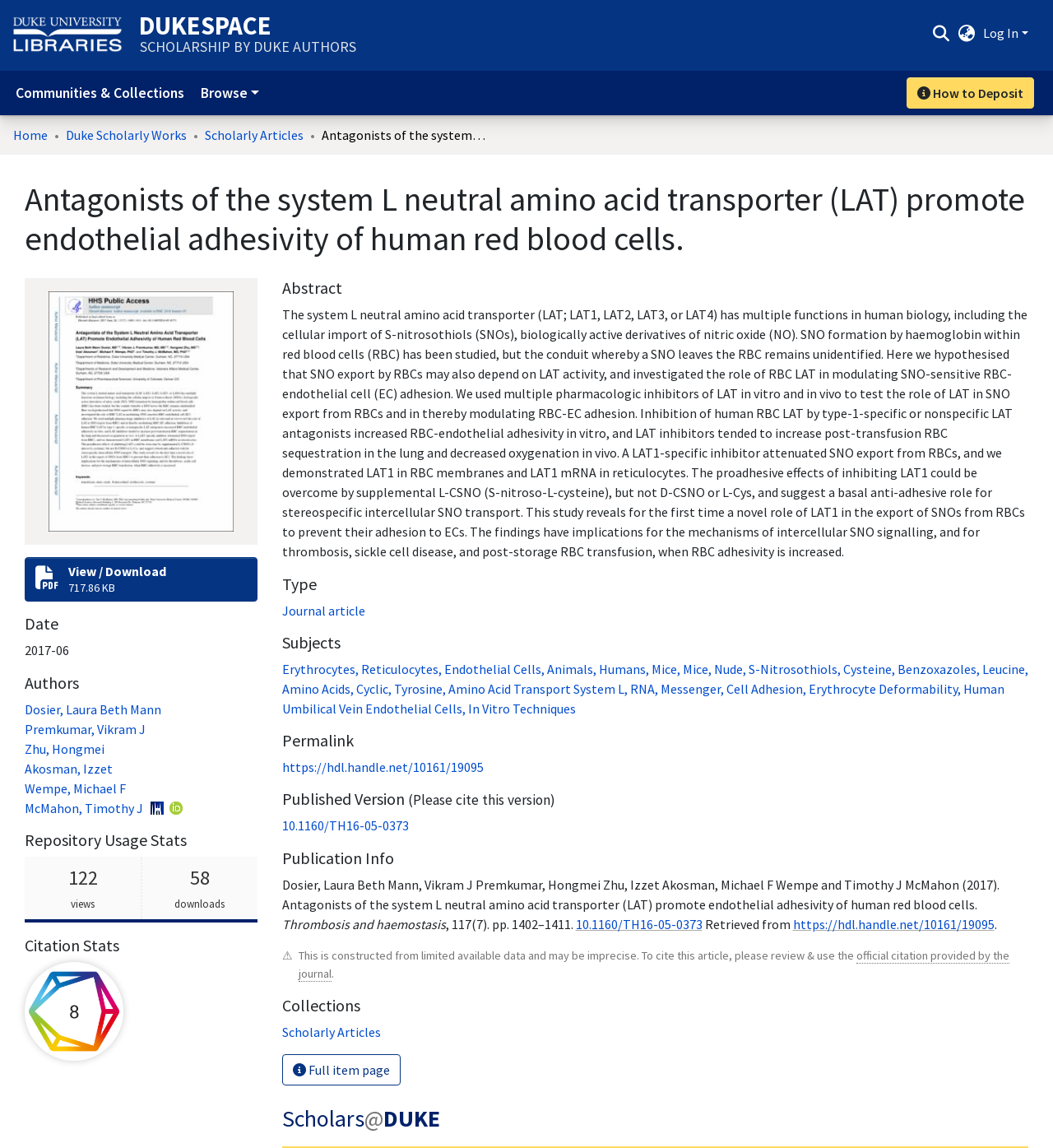Illustrate the webpage with a detailed description.

This webpage appears to be a scholarly article page from Duke University Libraries. At the top, there is a navigation bar with links to "Communities & Collections", "Browse", and "How to Deposit". Below this, there is a breadcrumb navigation bar showing the path to the current page, with links to "Home", "Duke Scholarly Works", and "Scholarly Articles".

The main content of the page is divided into several sections. The first section displays the title of the article, "Antagonists of the system L neutral amino acid transporter (LAT) promote endothelial adhesivity of human red blood cells." Below this, there is a thumbnail image and a link to view or download the article.

The next section provides metadata about the article, including the date, authors, and abstract. The abstract is a lengthy text summarizing the article's content, which discusses the role of LAT in exporting S-nitrosothiols from red blood cells and its impact on endothelial cell adhesion.

Following this, there are sections for repository usage stats, citation stats, and a heading for "Abstract". The citation stats section displays an image and a link to "8 total citations on Dimensions".

The next section is labeled "Type" and indicates that the article is a journal article. Below this, there are sections for "Subjects", which lists various keywords related to the article's content, such as "Erythrocytes", "Reticulocytes", and "S-Nitrosothiols".

Further down the page, there are sections for "Permalink", "Published Version (Please cite this version)", and "Publication Info", which provide additional metadata about the article, including a DOI and publication information.

Throughout the page, there are various links and buttons, including a search bar at the top right, a language switch button, and a log-in link.